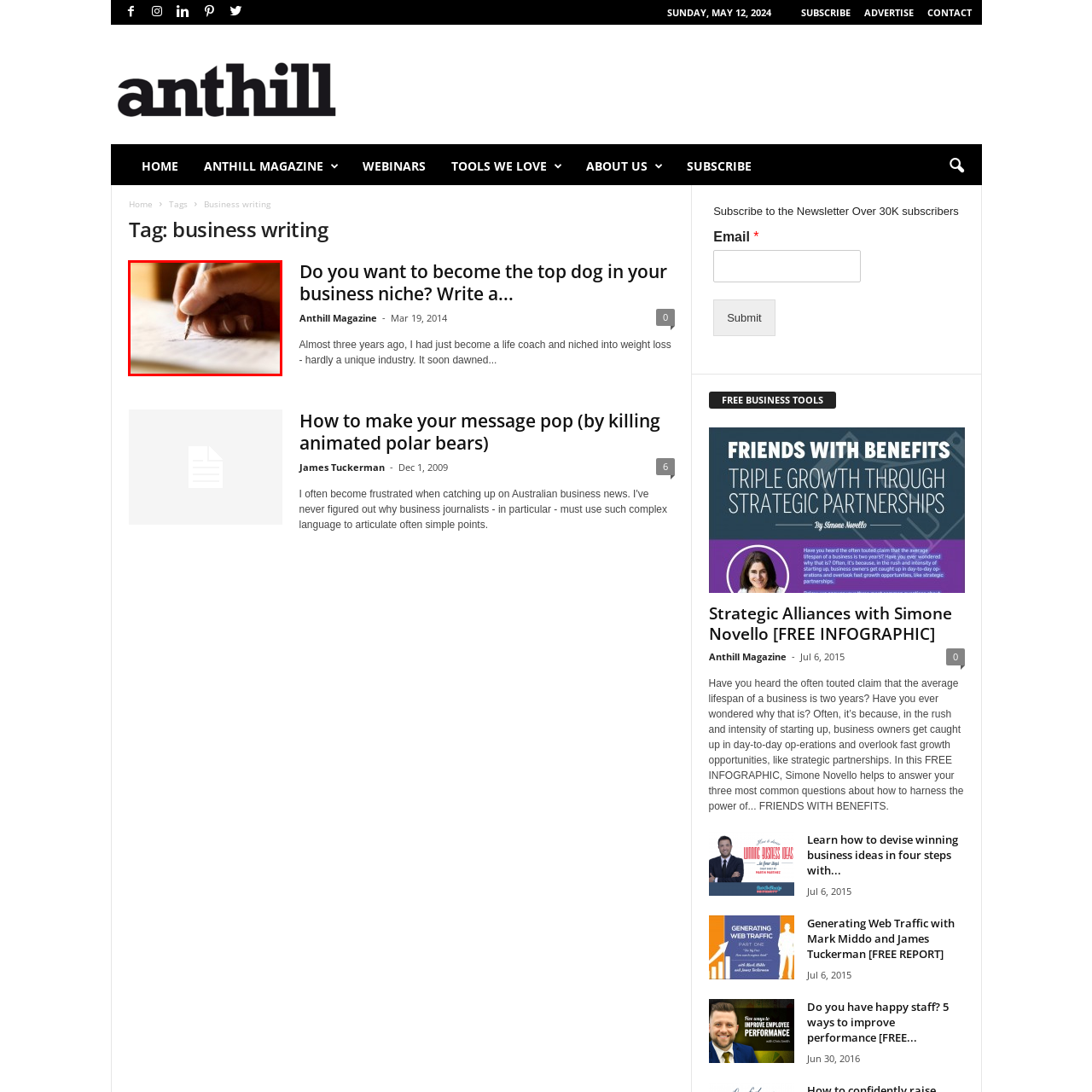What is the surface below the hand?
Carefully examine the content inside the red bounding box and give a detailed response based on what you observe.

The image depicts a hand holding a pen above a surface, and the surface appears to be a flat, white, and rectangular object. Based on the context of the image and the fact that the hand is holding a pen, it can be inferred that the surface is a sheet of paper, likely for writing or drawing.